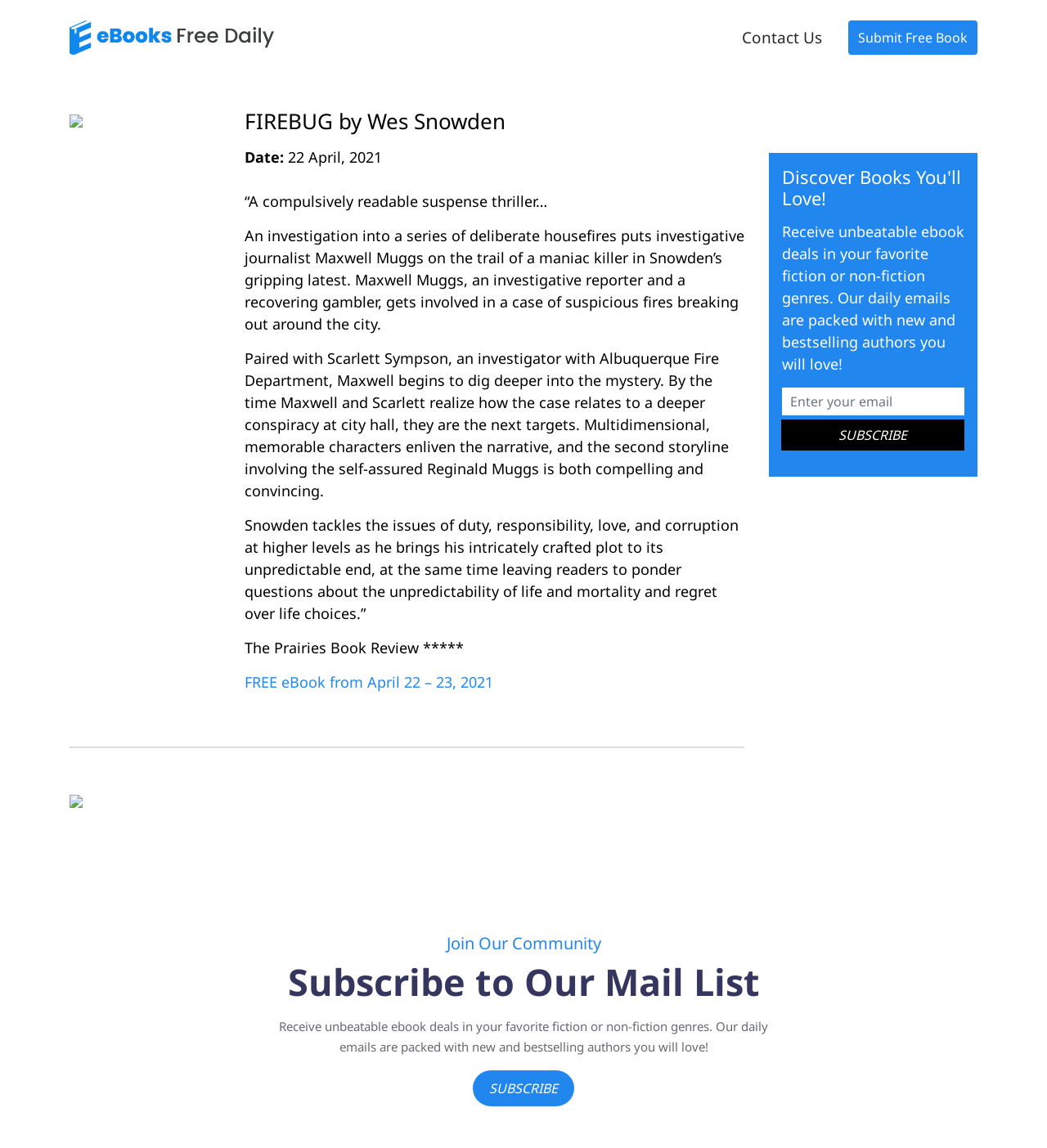Illustrate the webpage with a detailed description.

The webpage is about a book titled "FIREBUG" by Wes Snowden, available on the website Ebooksfreedaily. At the top left corner, there is a link to the website's homepage, accompanied by a small image of the website's logo. On the top right corner, there are two links: "Contact Us" and "Submit Free Book".

Below the top section, there is a main content area that occupies most of the page. It starts with a small image, followed by a heading that displays the book title and author. Below the heading, there is a section that shows the book's publication date, "22 April, 2021".

The main content area then displays a brief summary of the book, which is a suspense thriller about an investigative journalist who gets involved in a case of suspicious fires. The summary is divided into four paragraphs, each describing the plot and characters of the book.

Below the summary, there is a section that displays a book review from "The Prairies Book Review" with a five-star rating. Next to the review, there is a link to download the eBook for free from April 22 to 23, 2021.

On the right side of the main content area, there is a section titled "Discover Books You'll Love!" with a heading and a brief description of the website's daily email service, which offers eBook deals in various genres. Below the description, there is a textbox to enter an email address and a "Subscribe" button.

At the bottom of the page, there are two headings: "Join Our Community" and "Subscribe to Our Mail List", with a brief description of the website's email service and a "SUBSCRIBE" link.